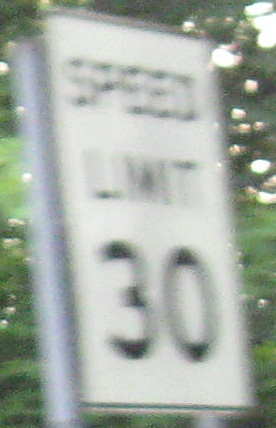What is the orientation of the speed limit sign? Refer to the image and provide a one-word or short phrase answer.

Vertical